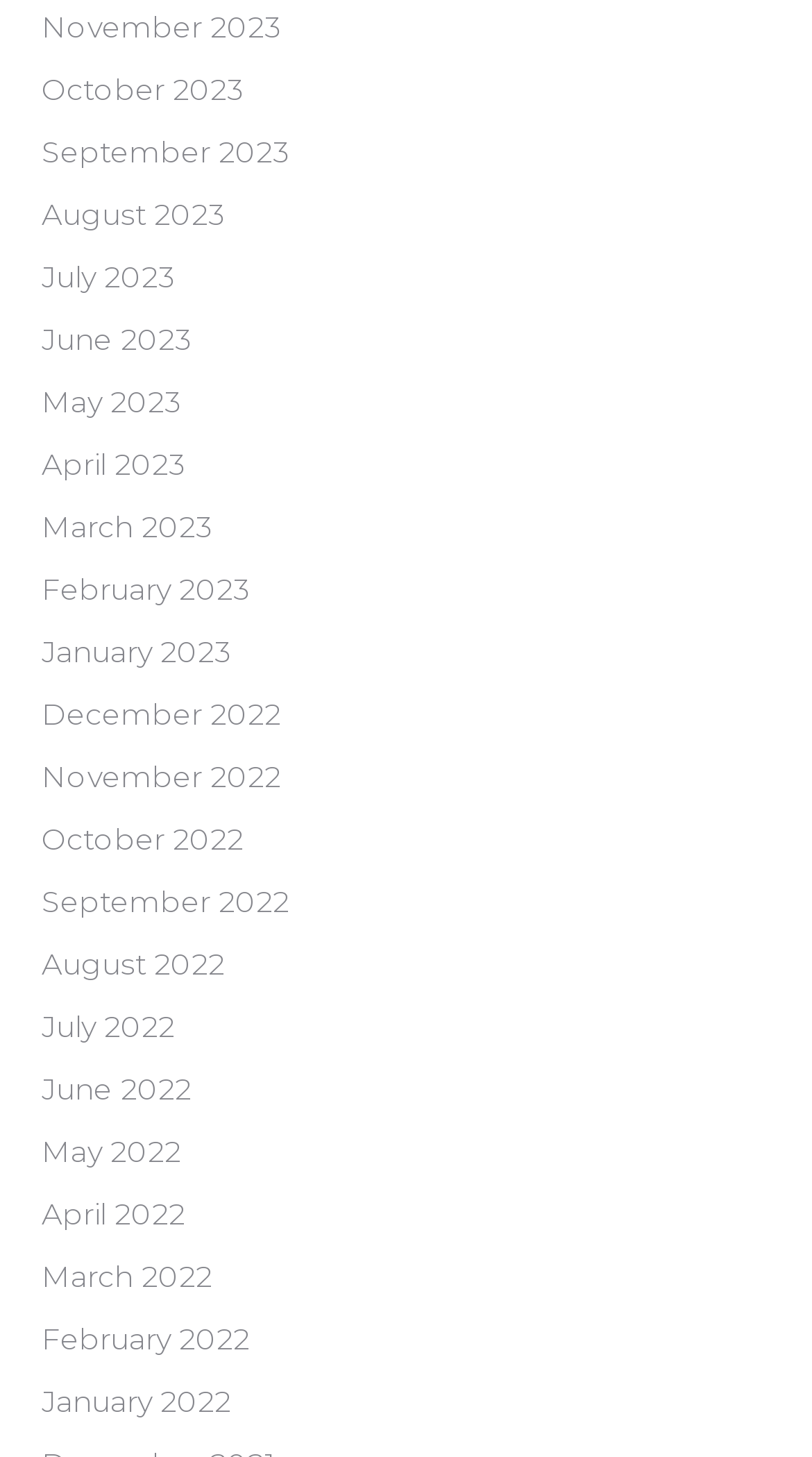Determine the bounding box coordinates of the region to click in order to accomplish the following instruction: "View November 2023". Provide the coordinates as four float numbers between 0 and 1, specifically [left, top, right, bottom].

[0.051, 0.001, 0.346, 0.037]